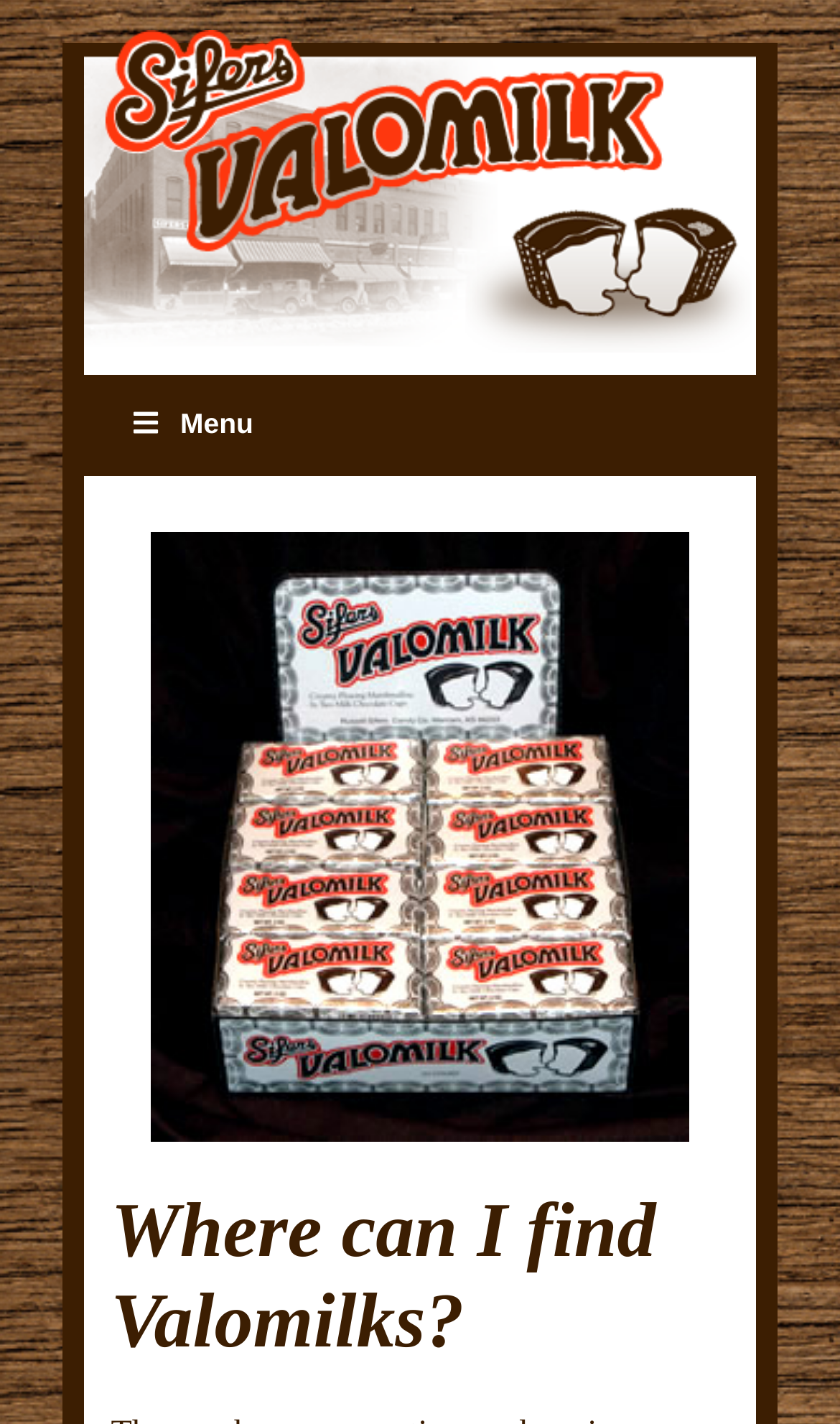Using the element description: "Menu", determine the bounding box coordinates. The coordinates should be in the format [left, top, right, bottom], with values between 0 and 1.

[0.1, 0.263, 0.9, 0.334]